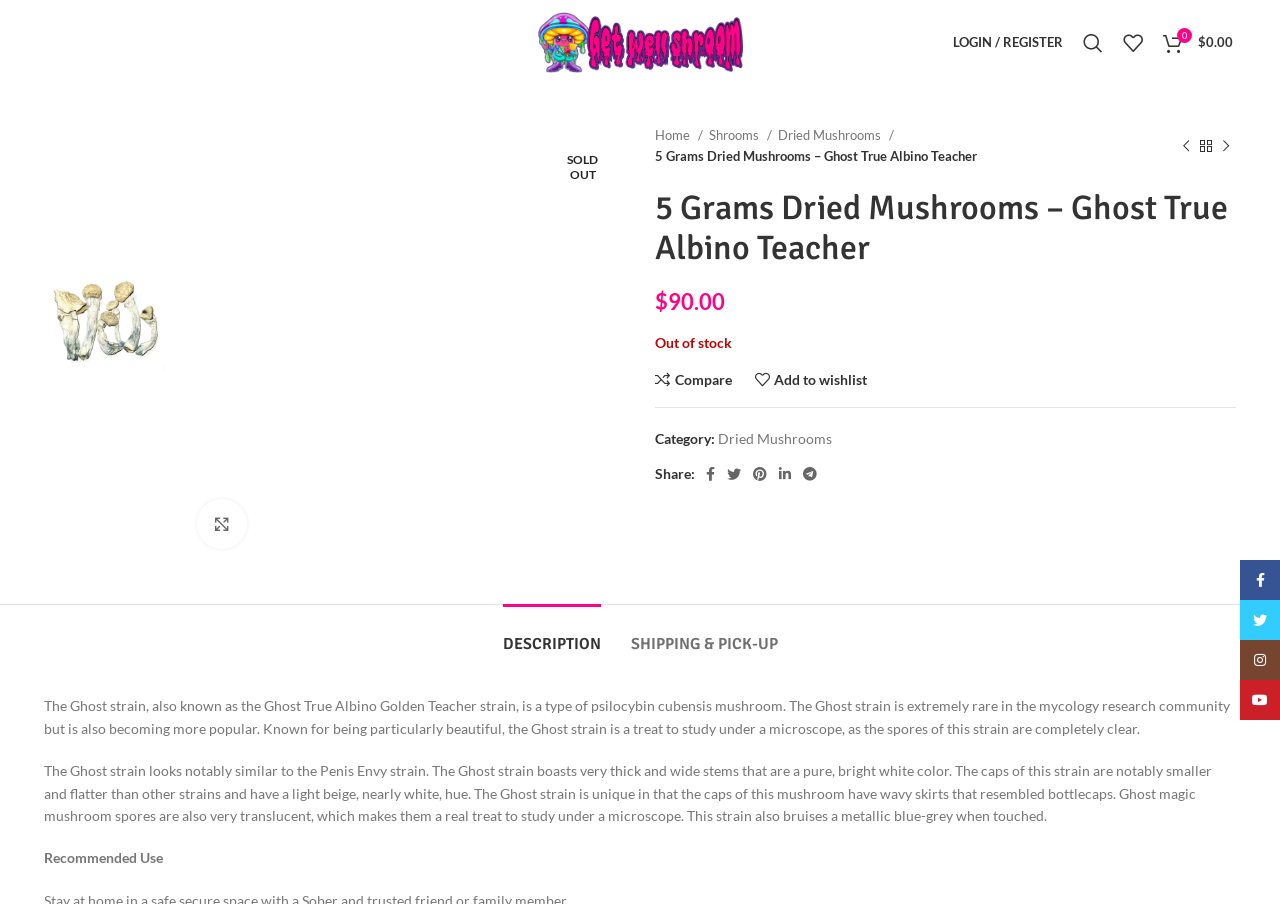Find the bounding box coordinates for the area you need to click to carry out the instruction: "Share on Facebook". The coordinates should be four float numbers between 0 and 1, indicated as [left, top, right, bottom].

[0.547, 0.51, 0.563, 0.538]